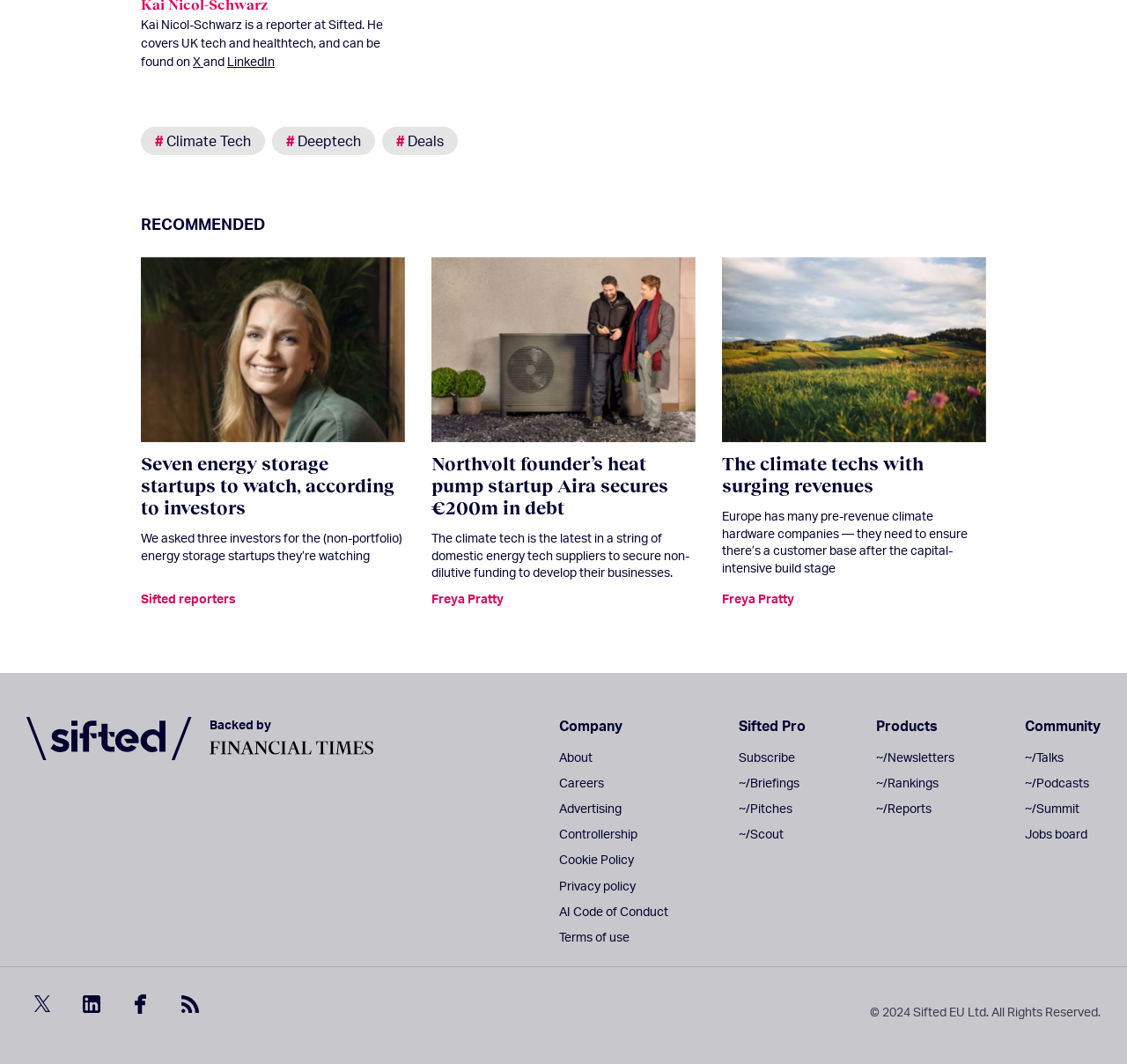Determine the bounding box coordinates of the area to click in order to meet this instruction: "Leave a comment".

None